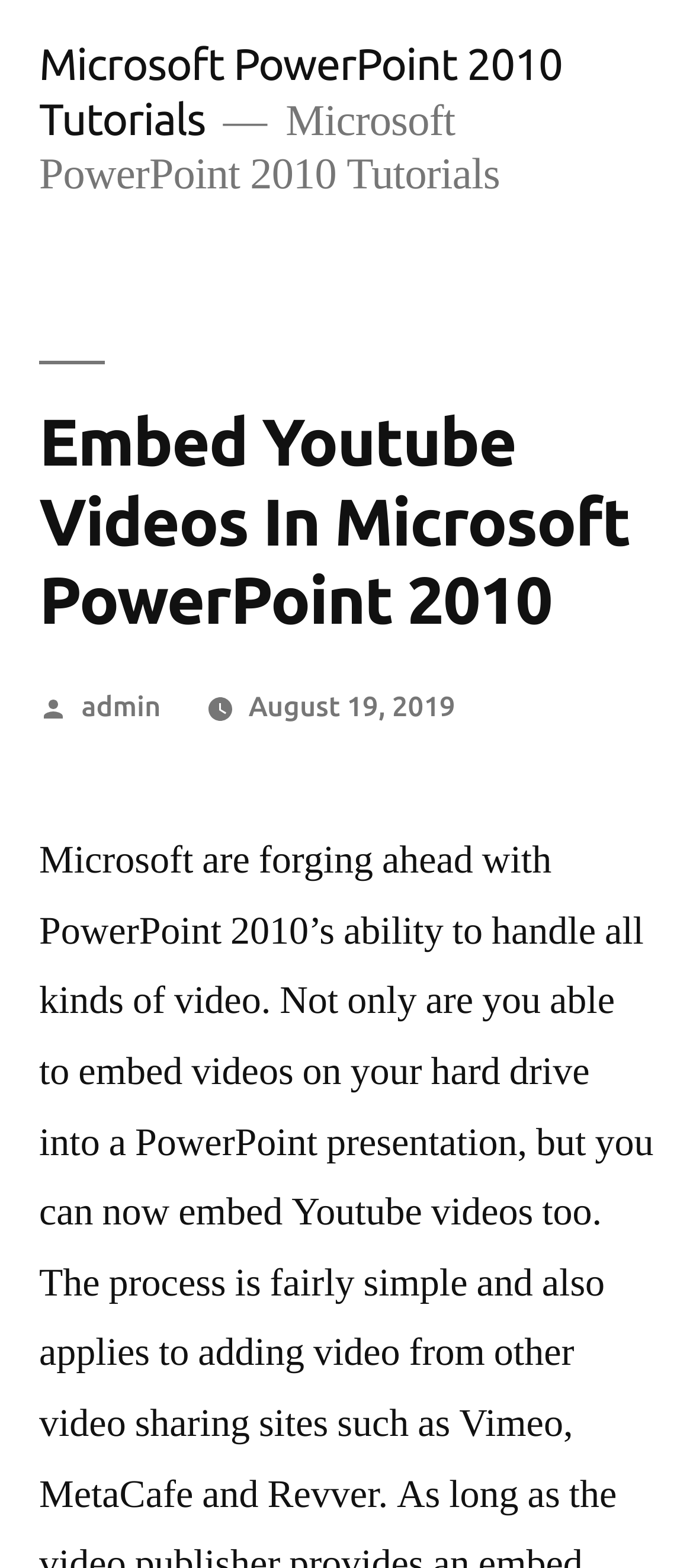Provide the bounding box coordinates for the UI element that is described by this text: "admin". The coordinates should be in the form of four float numbers between 0 and 1: [left, top, right, bottom].

[0.117, 0.44, 0.232, 0.46]